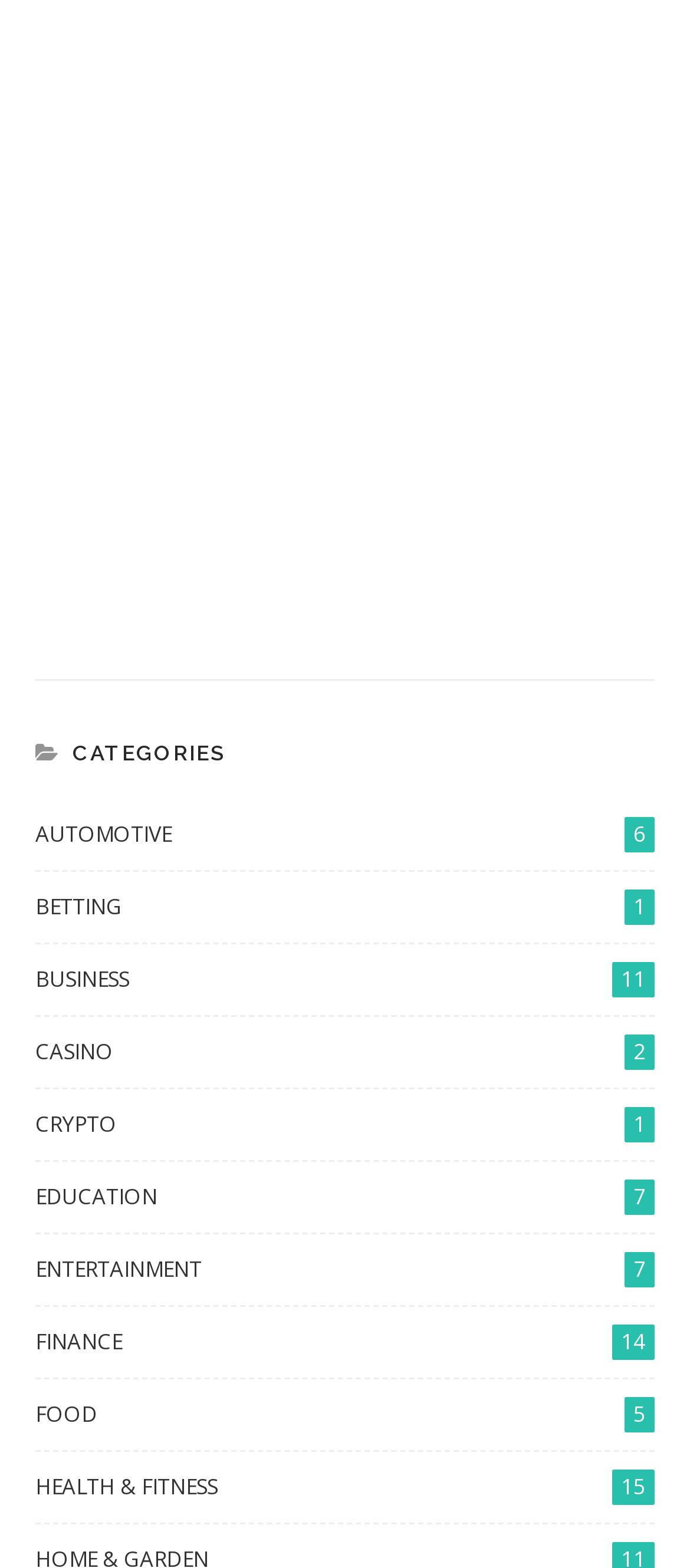Determine the bounding box coordinates for the area that needs to be clicked to fulfill this task: "Explore AUTOMOTIVE category". The coordinates must be given as four float numbers between 0 and 1, i.e., [left, top, right, bottom].

[0.051, 0.521, 0.949, 0.556]